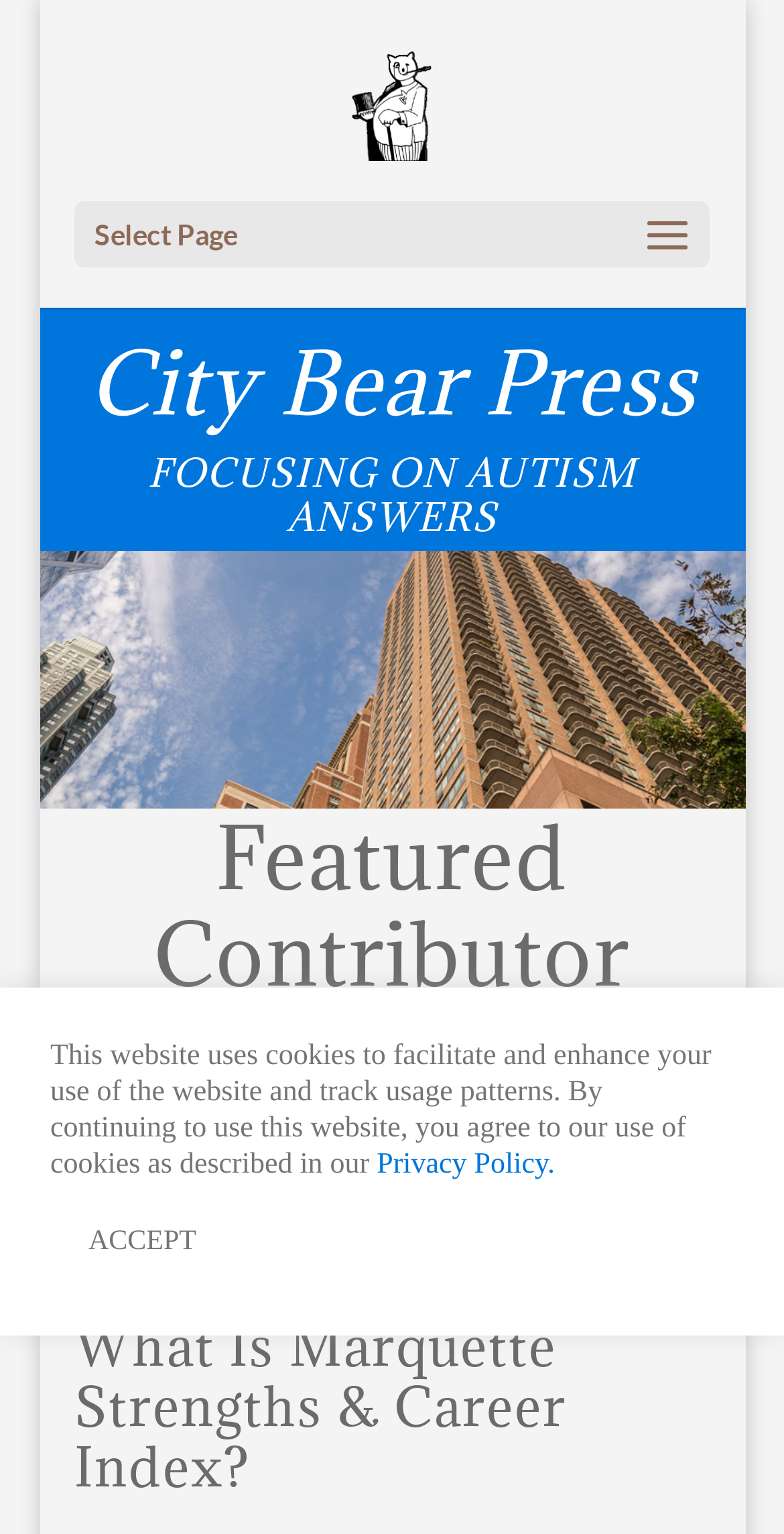How many headings are there on the webpage?
Using the details shown in the screenshot, provide a comprehensive answer to the question.

There are four headings on the webpage: 'City Bear Press', 'FOCUSING ON AUTISM ANSWERS', 'Featured Contributor', and 'What Is Marquette Strengths & Career Index?'.